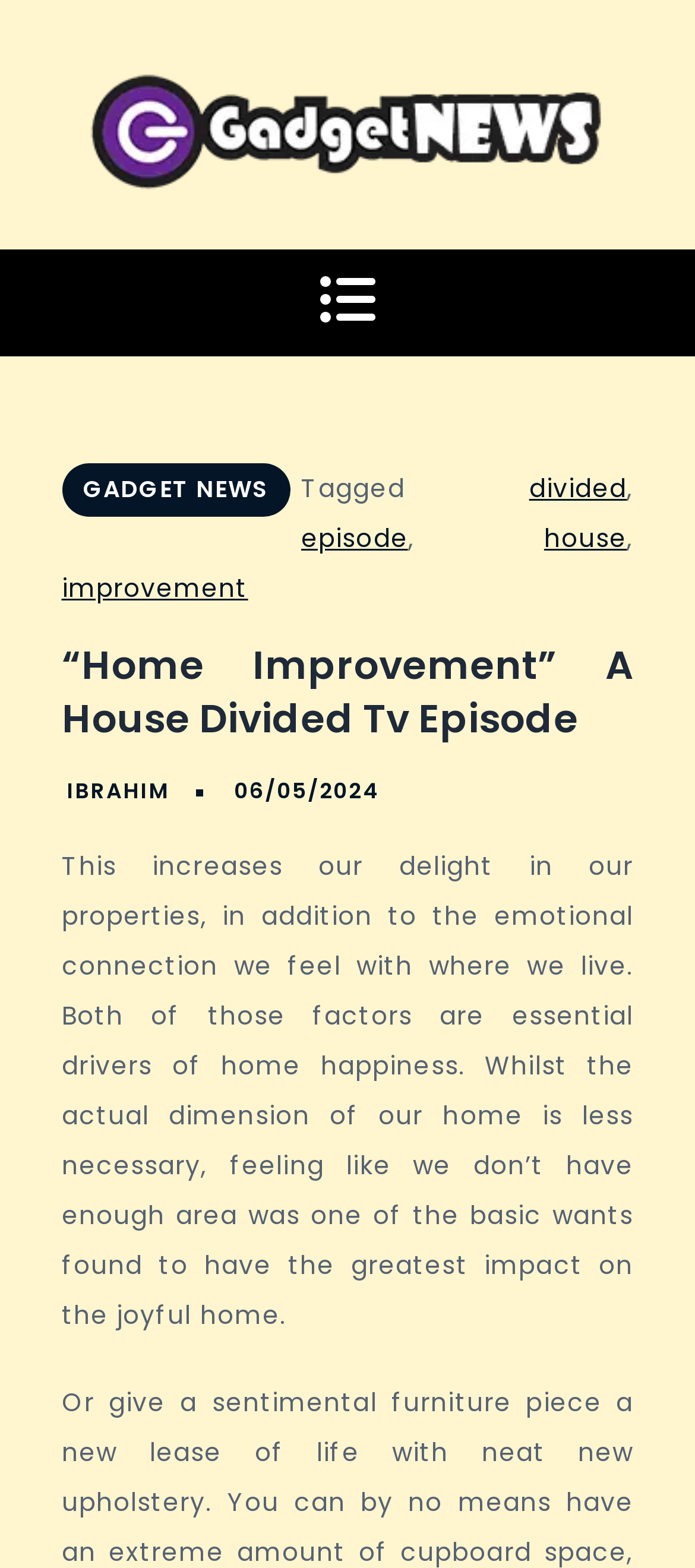Locate the bounding box coordinates of the element that needs to be clicked to carry out the instruction: "read the article title". The coordinates should be given as four float numbers ranging from 0 to 1, i.e., [left, top, right, bottom].

[0.088, 0.408, 0.912, 0.476]